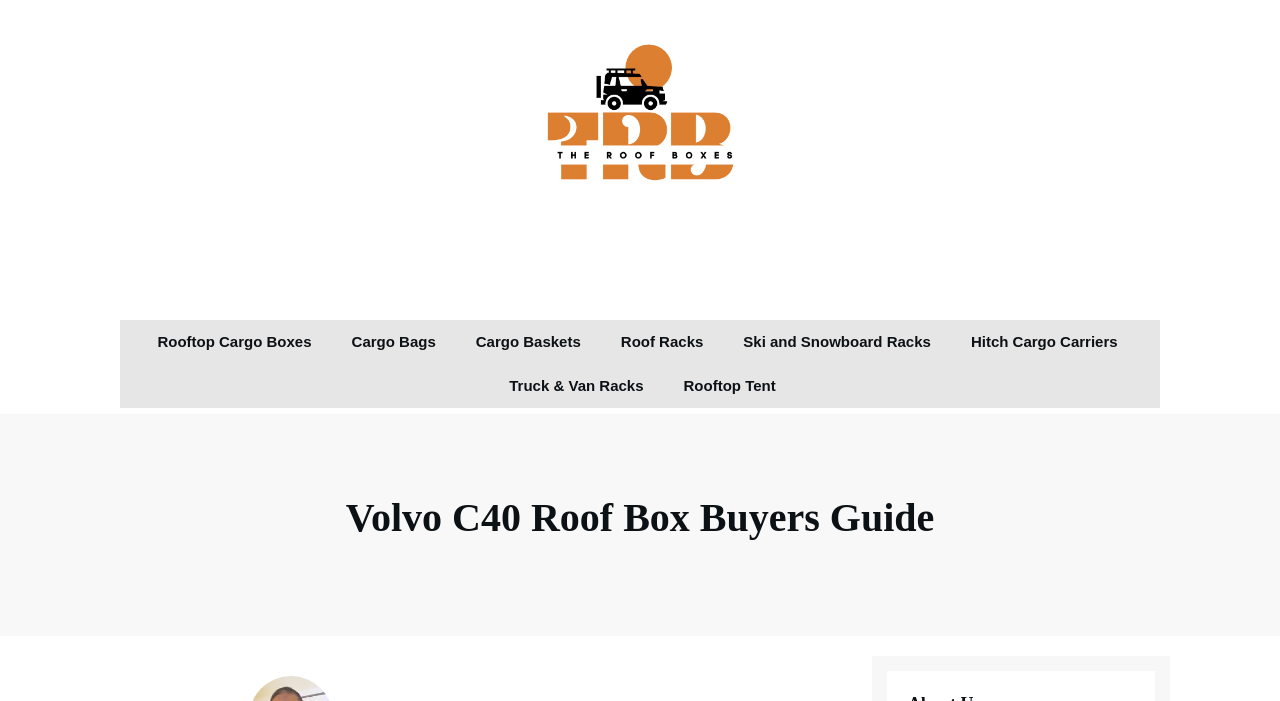Identify the bounding box of the UI component described as: "Truck & Van Racks".

[0.398, 0.529, 0.503, 0.572]